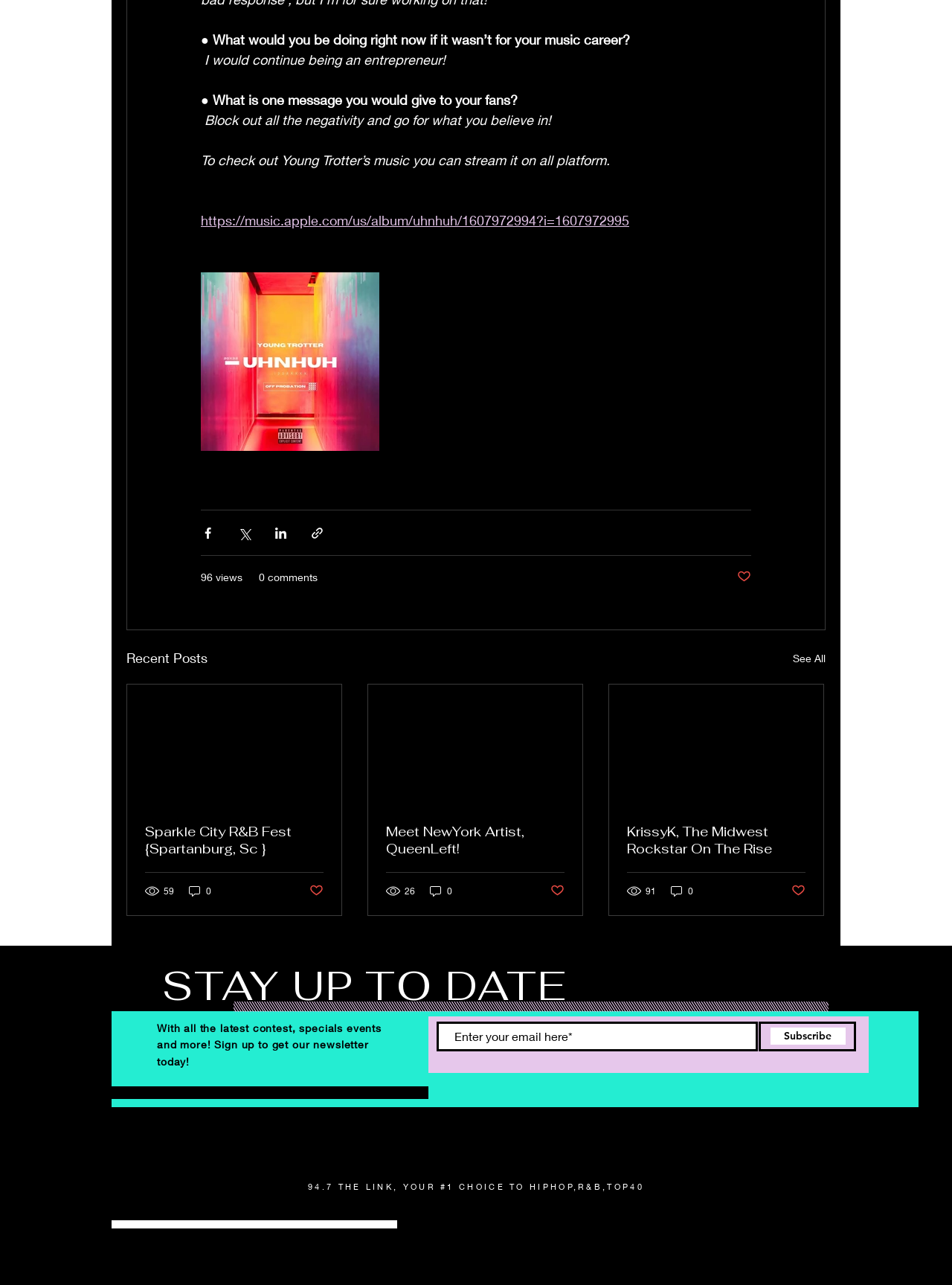Provide a brief response to the question below using a single word or phrase: 
What can you do to stay up to date with the latest contests and events?

Sign up for the newsletter